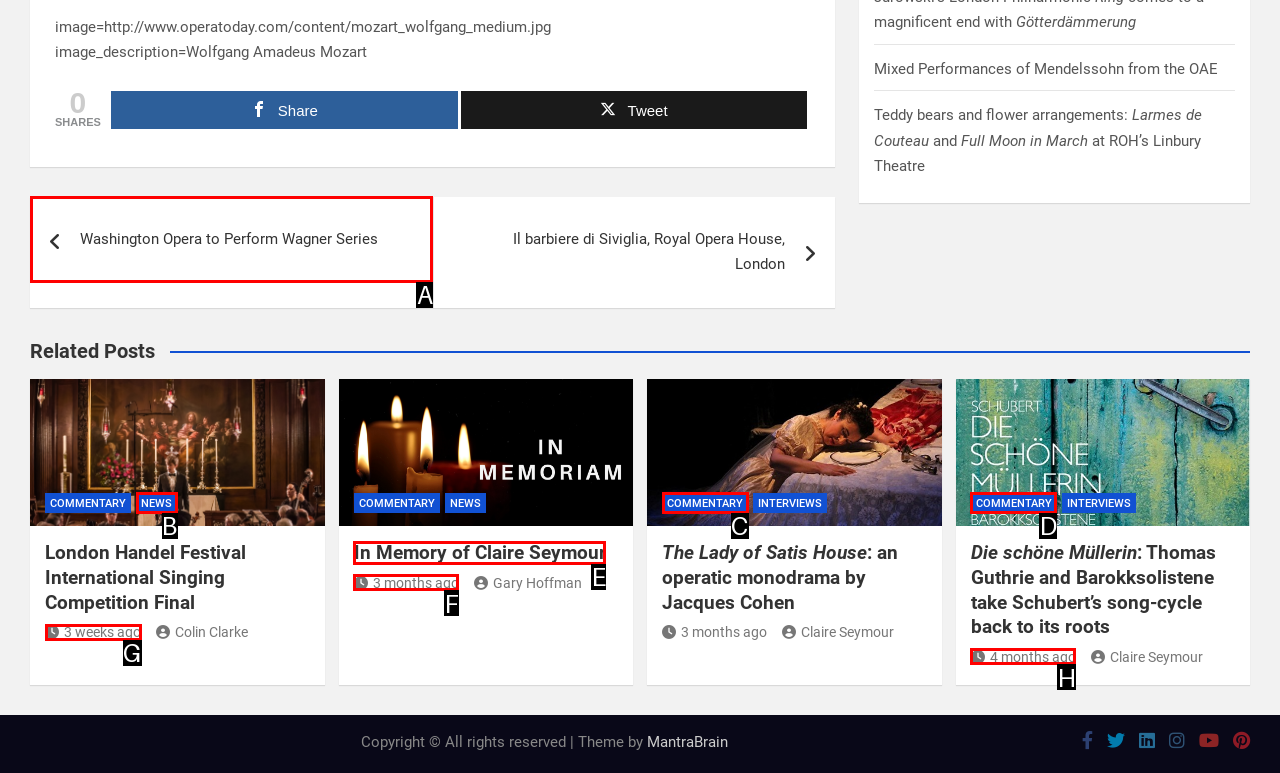Determine the HTML element that aligns with the description: 3 months ago
Answer by stating the letter of the appropriate option from the available choices.

F